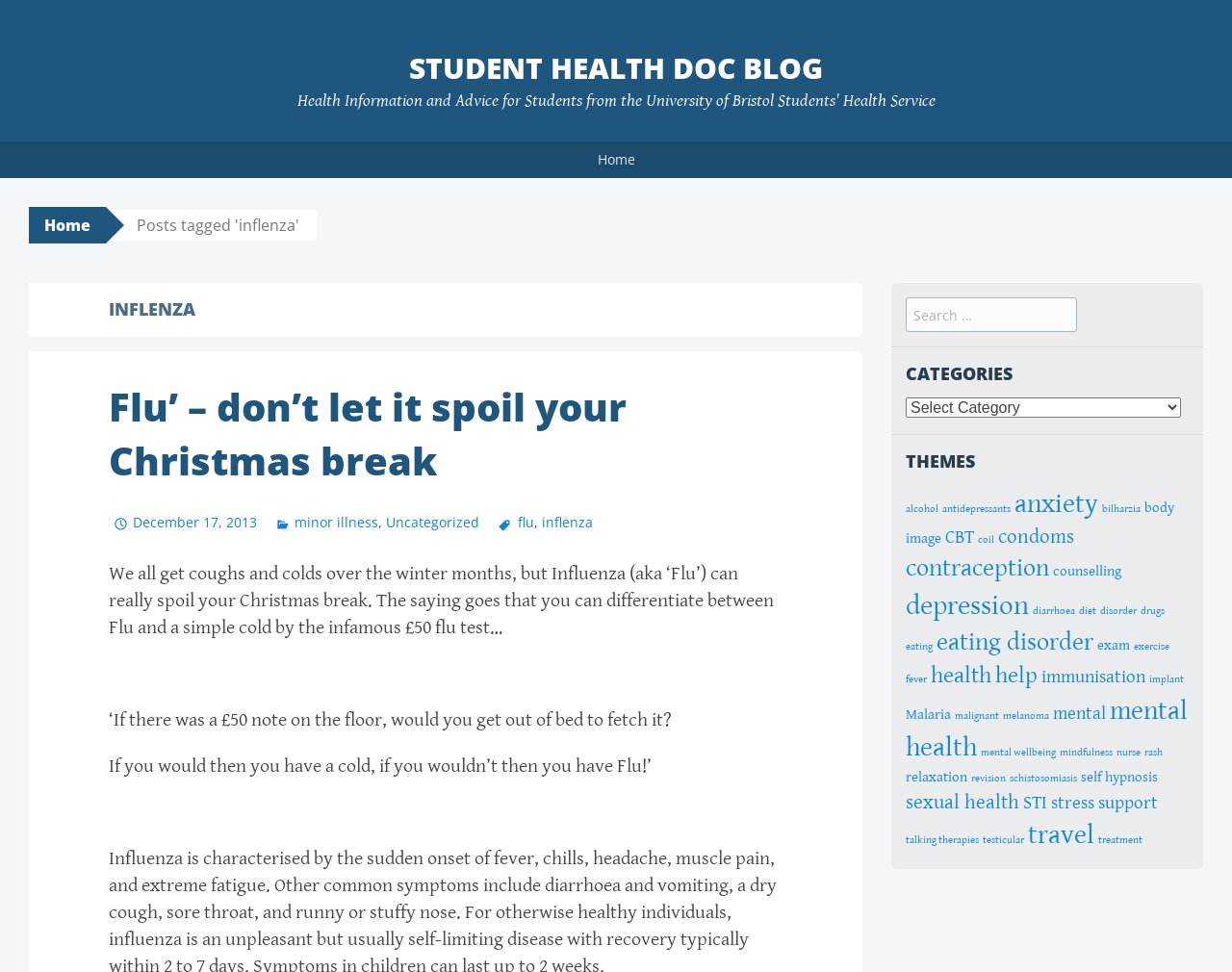Please find the bounding box coordinates of the element that needs to be clicked to perform the following instruction: "Learn about anxiety". The bounding box coordinates should be four float numbers between 0 and 1, represented as [left, top, right, bottom].

[0.823, 0.503, 0.891, 0.534]